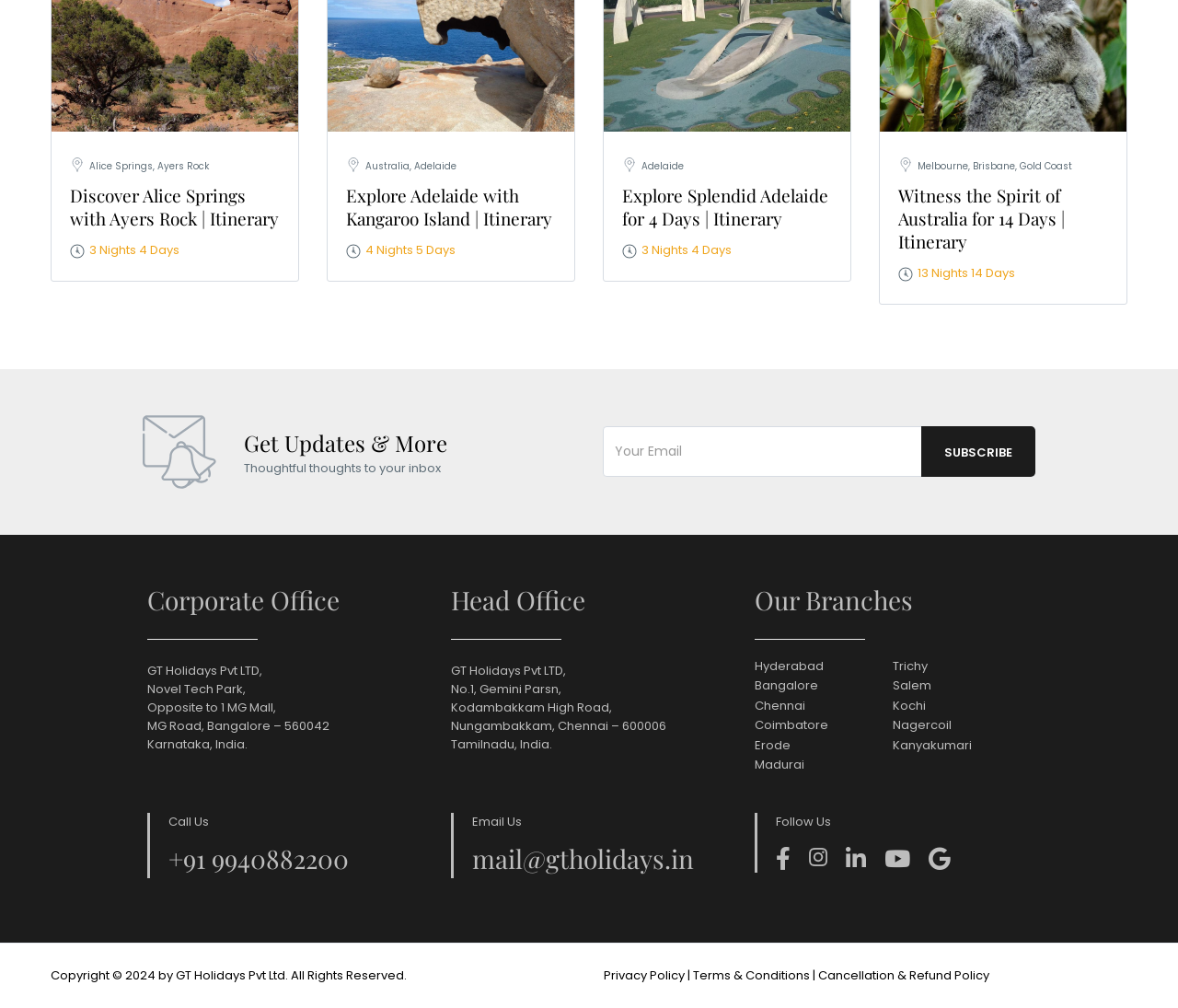Calculate the bounding box coordinates for the UI element based on the following description: "Chennai". Ensure the coordinates are four float numbers between 0 and 1, i.e., [left, top, right, bottom].

[0.641, 0.691, 0.684, 0.709]